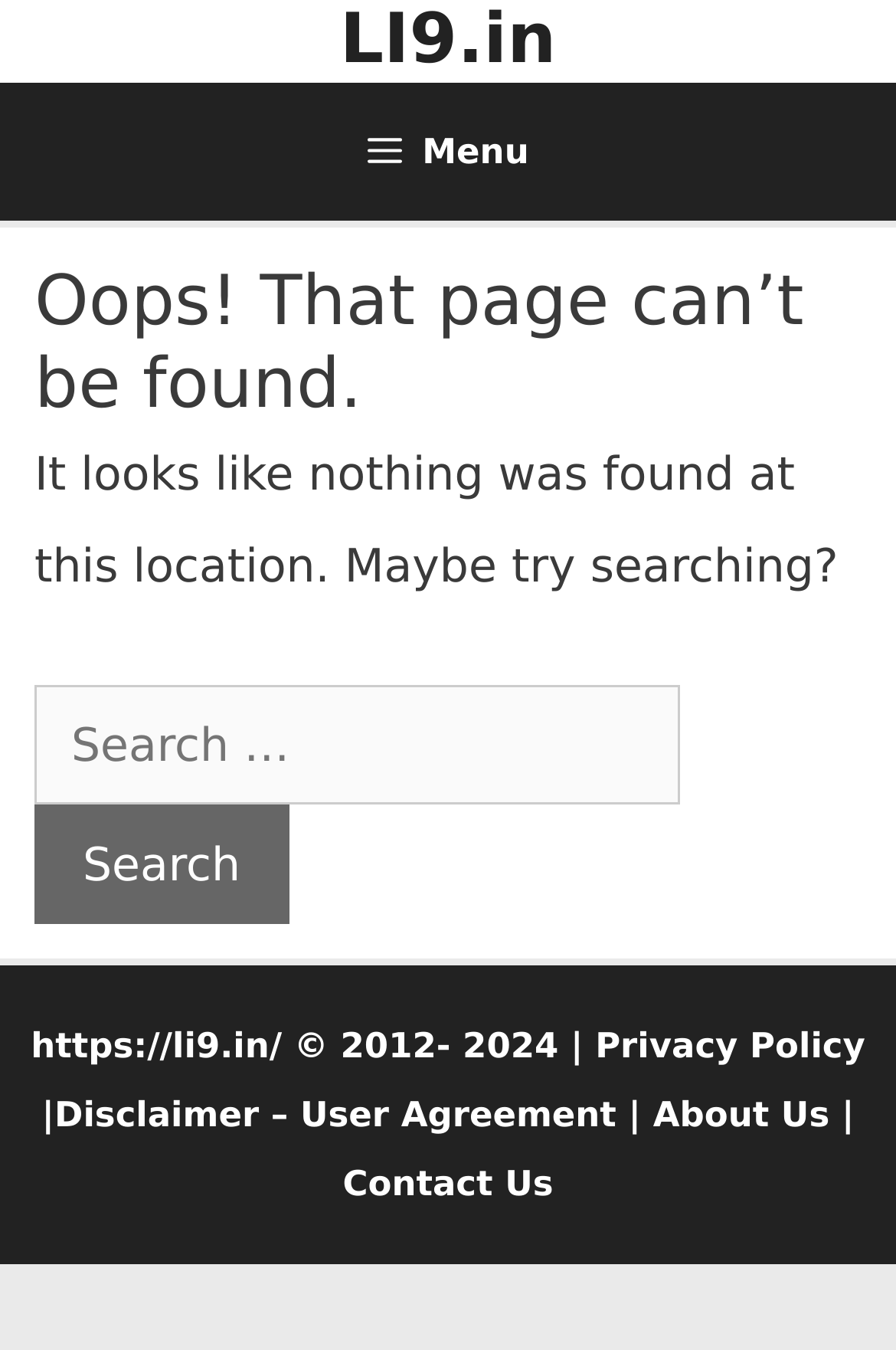Please determine the bounding box coordinates of the section I need to click to accomplish this instruction: "Open the menu".

[0.0, 0.061, 1.0, 0.163]